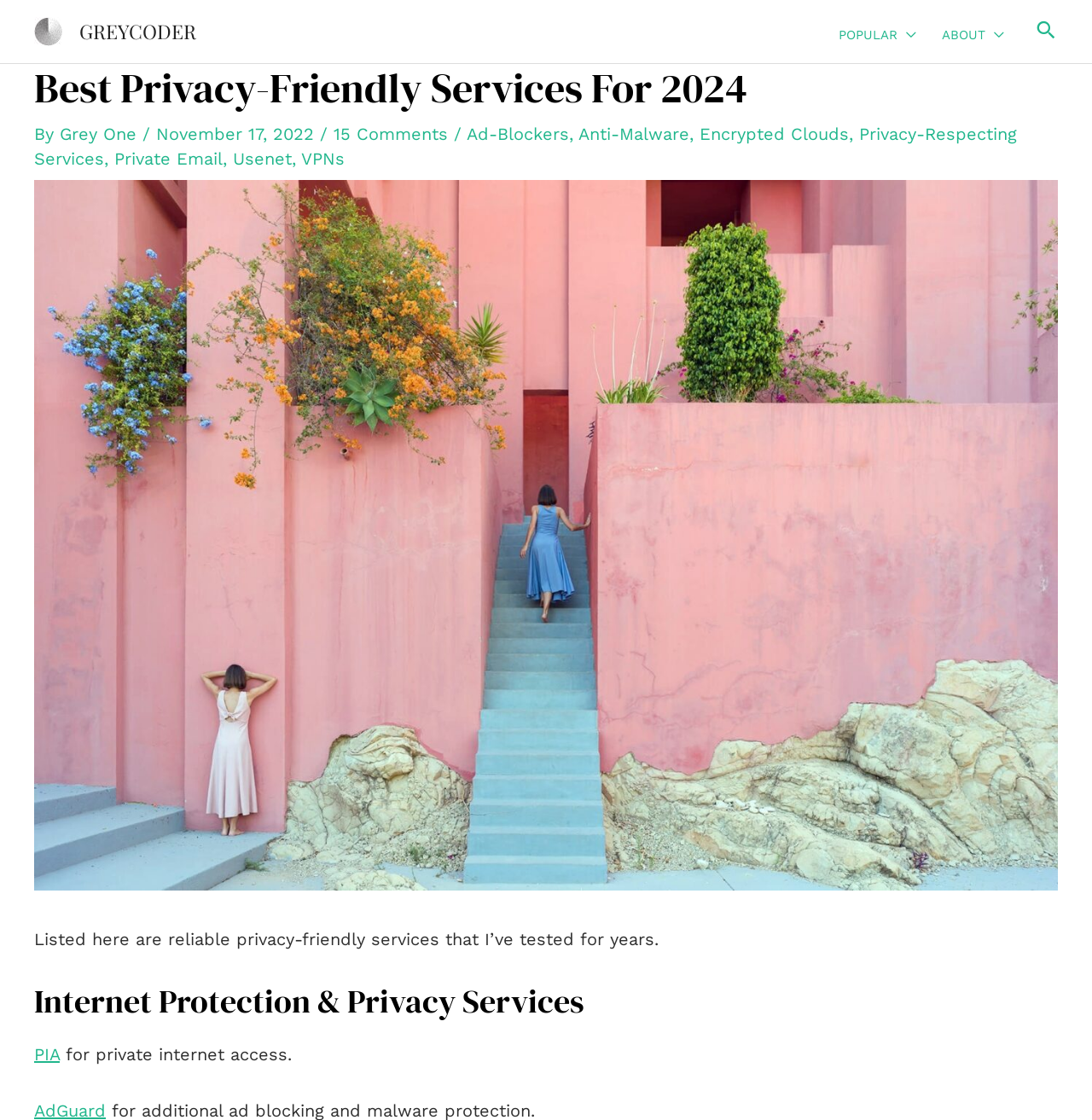Determine the bounding box coordinates for the area that needs to be clicked to fulfill this task: "visit PIA for private internet access". The coordinates must be given as four float numbers between 0 and 1, i.e., [left, top, right, bottom].

[0.031, 0.932, 0.055, 0.951]